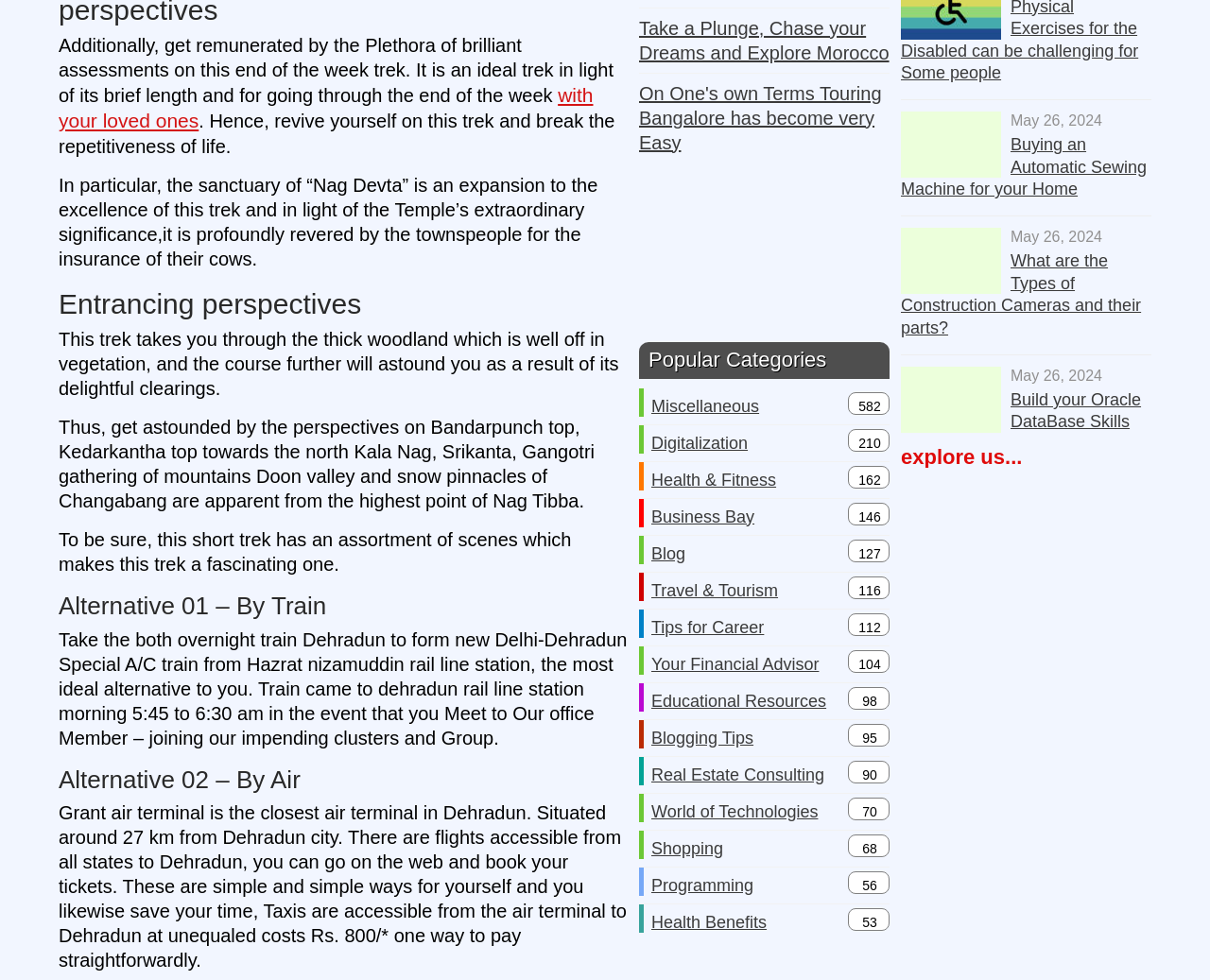Find the bounding box coordinates of the area to click in order to follow the instruction: "Discover 'Travel & Tourism'".

[0.538, 0.584, 0.643, 0.621]